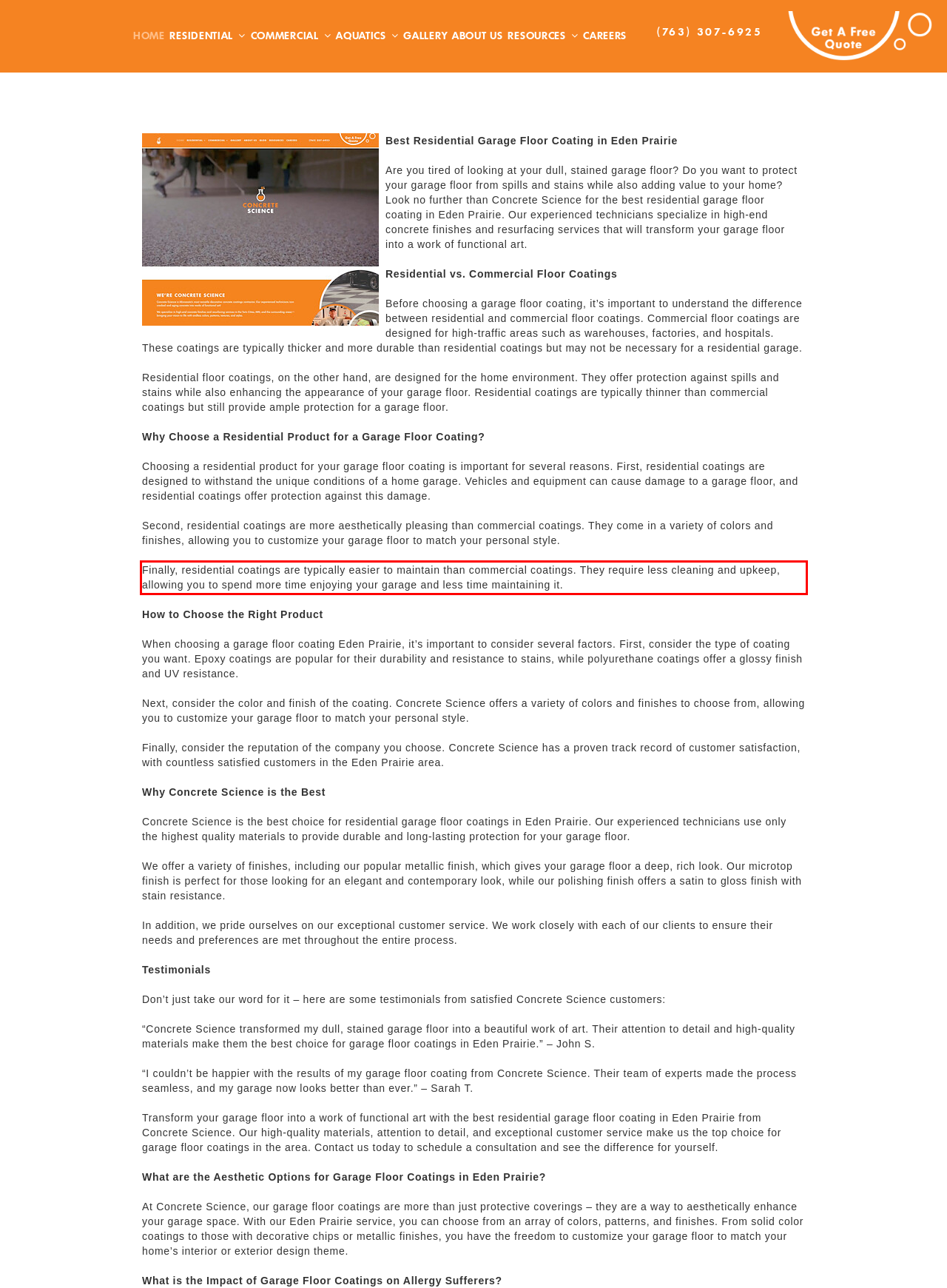You are presented with a webpage screenshot featuring a red bounding box. Perform OCR on the text inside the red bounding box and extract the content.

Finally, residential coatings are typically easier to maintain than commercial coatings. They require less cleaning and upkeep, allowing you to spend more time enjoying your garage and less time maintaining it.